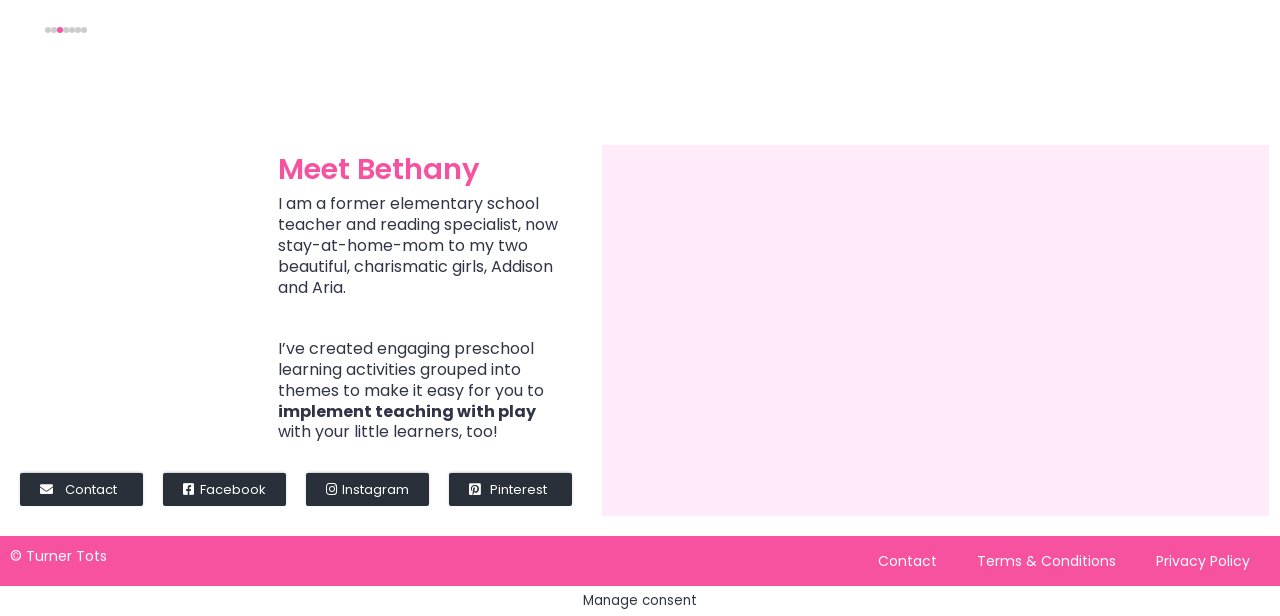Find the bounding box coordinates of the area to click in order to follow the instruction: "Visit Facebook page".

[0.127, 0.768, 0.224, 0.822]